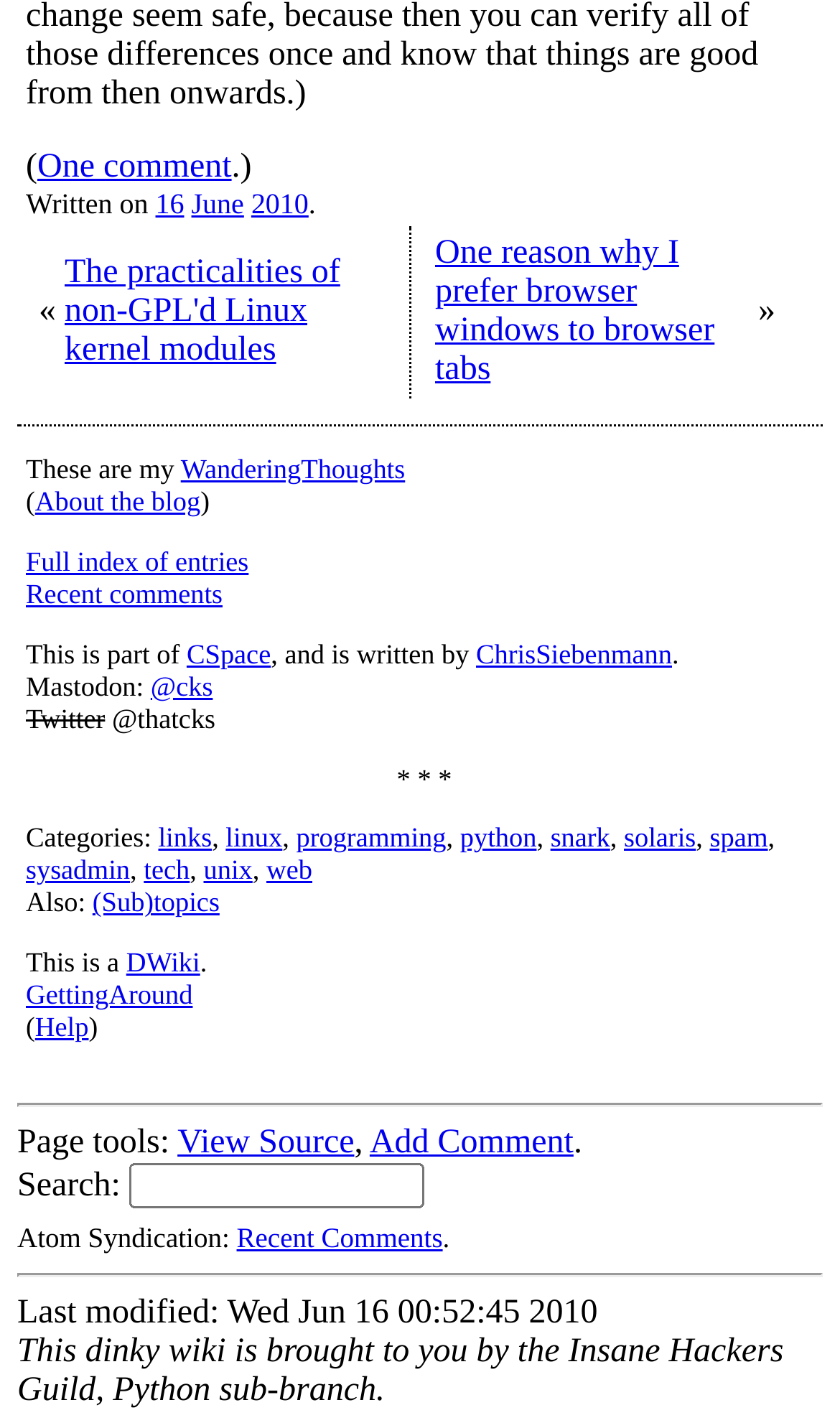Determine the bounding box coordinates of the section to be clicked to follow the instruction: "Click the 'Facebook' link". The coordinates should be given as four float numbers between 0 and 1, formatted as [left, top, right, bottom].

None